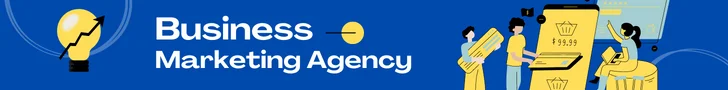Please answer the following question using a single word or phrase: 
What are the figures engaged in?

marketing activities